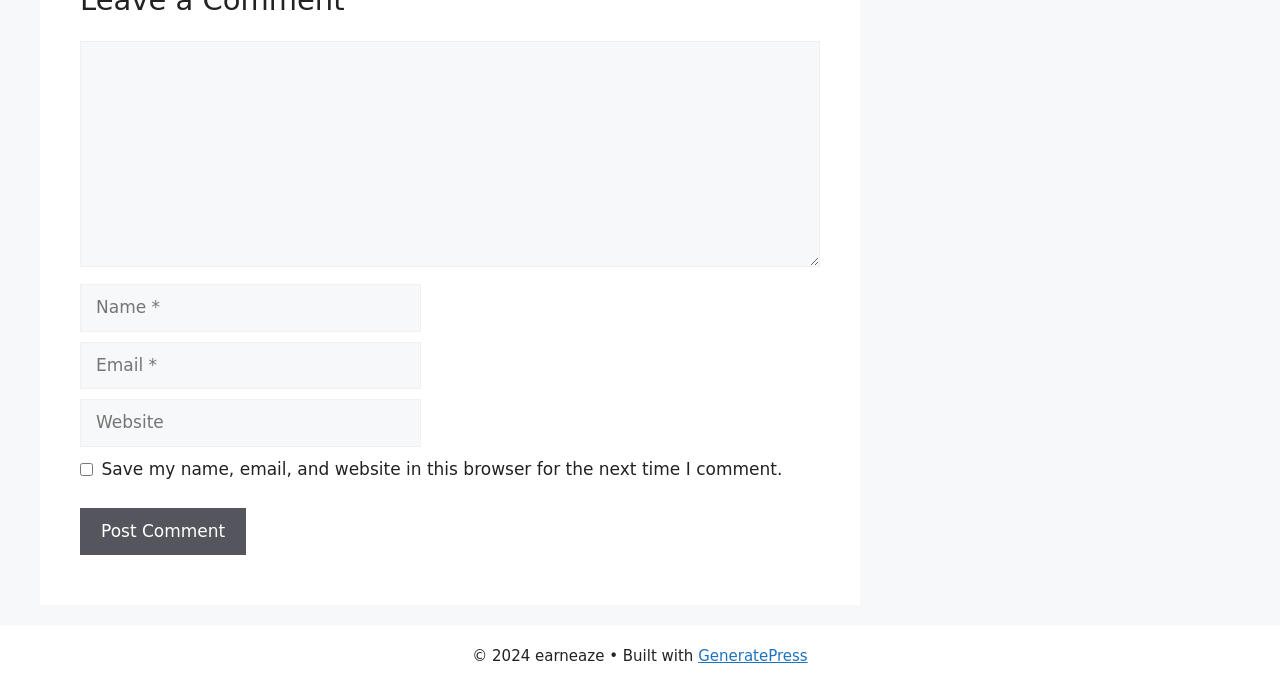What is the theme or framework used to build the website?
Provide an in-depth and detailed explanation in response to the question.

The website's footer section contains a link labeled 'GeneratePress', which suggests that it is the theme or framework used to build the website.